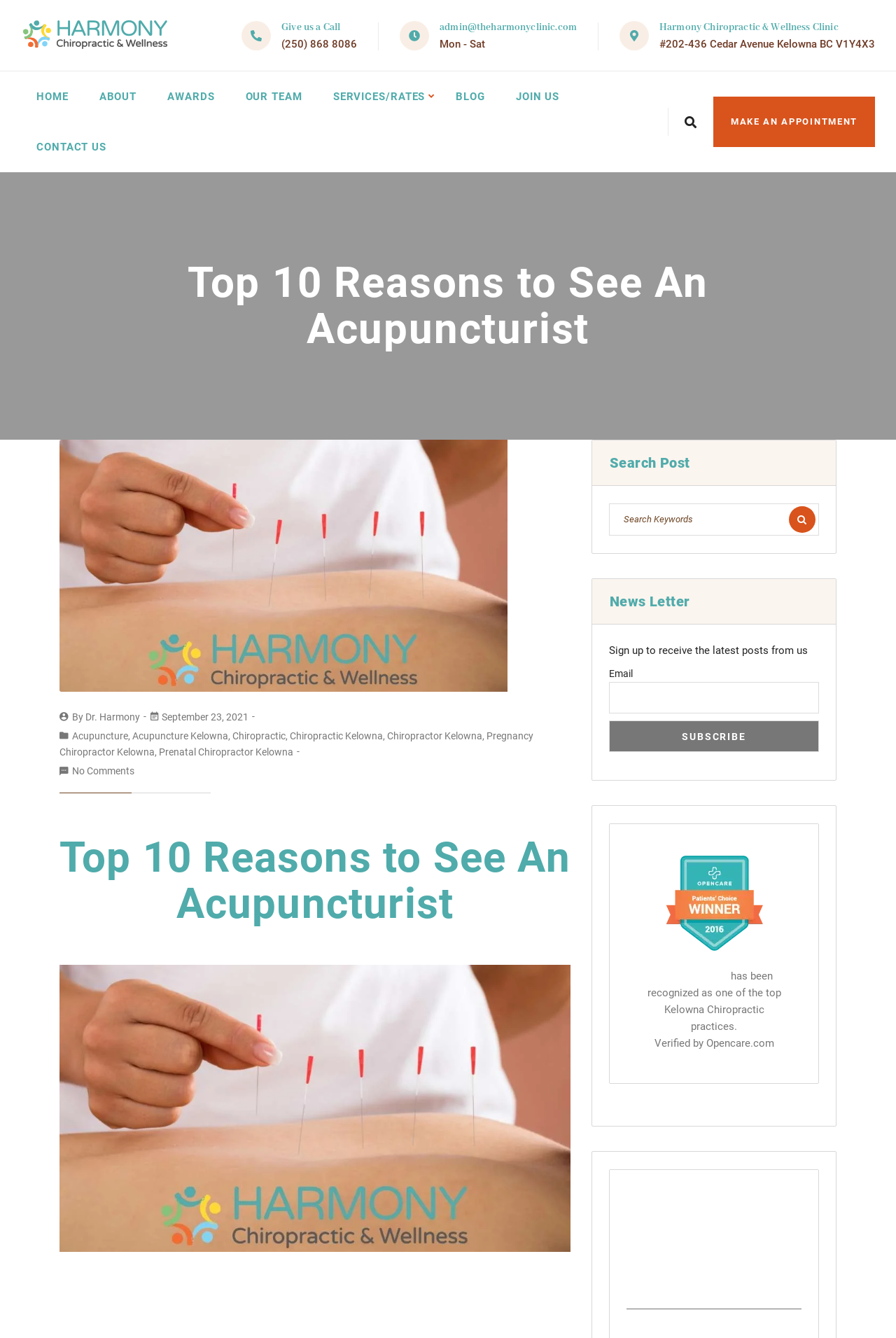Locate the bounding box coordinates of the element that should be clicked to fulfill the instruction: "Subscribe to the newsletter".

[0.68, 0.538, 0.914, 0.562]